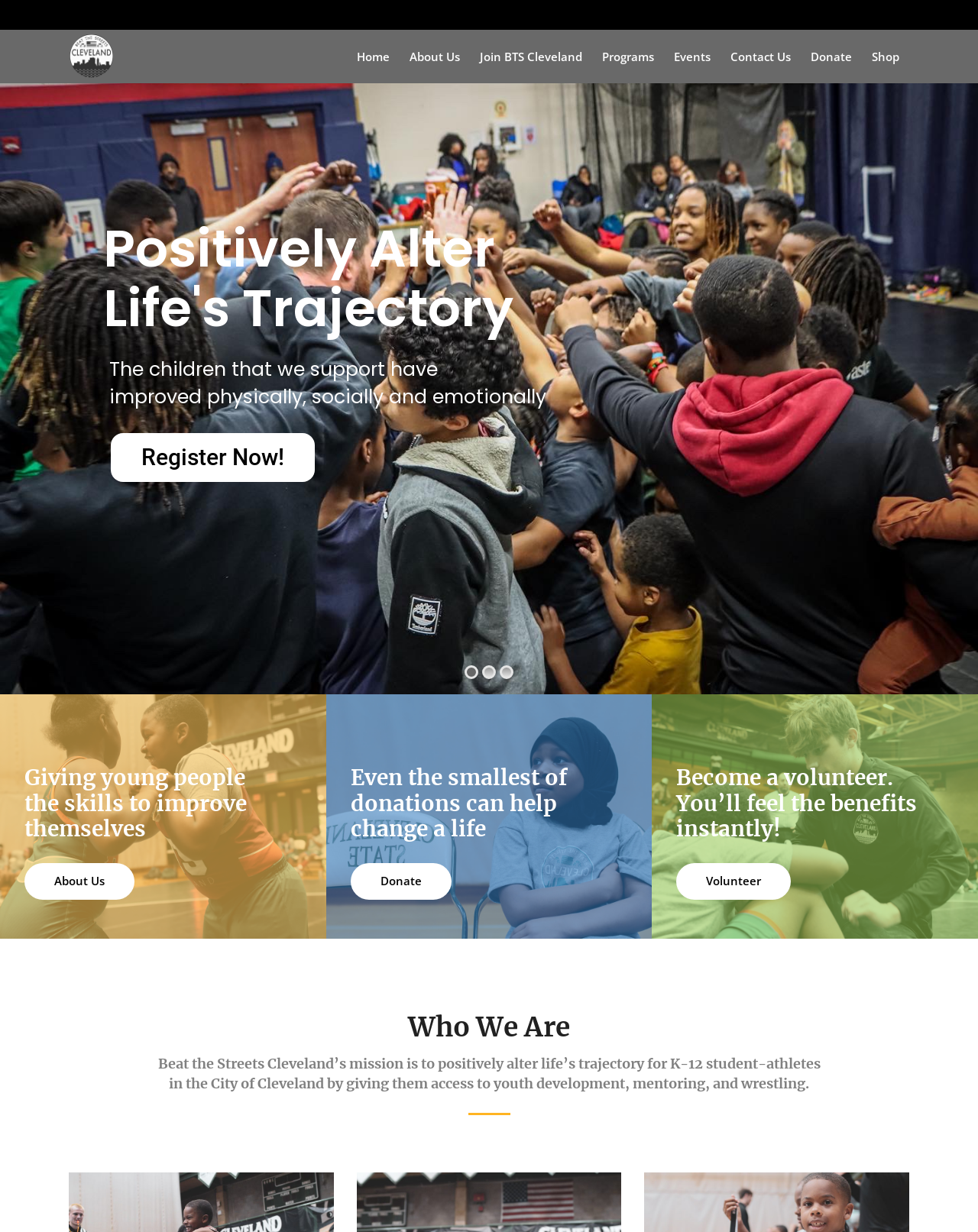What is the name of the organization?
Refer to the screenshot and answer in one word or phrase.

Beat The Streets Cleveland